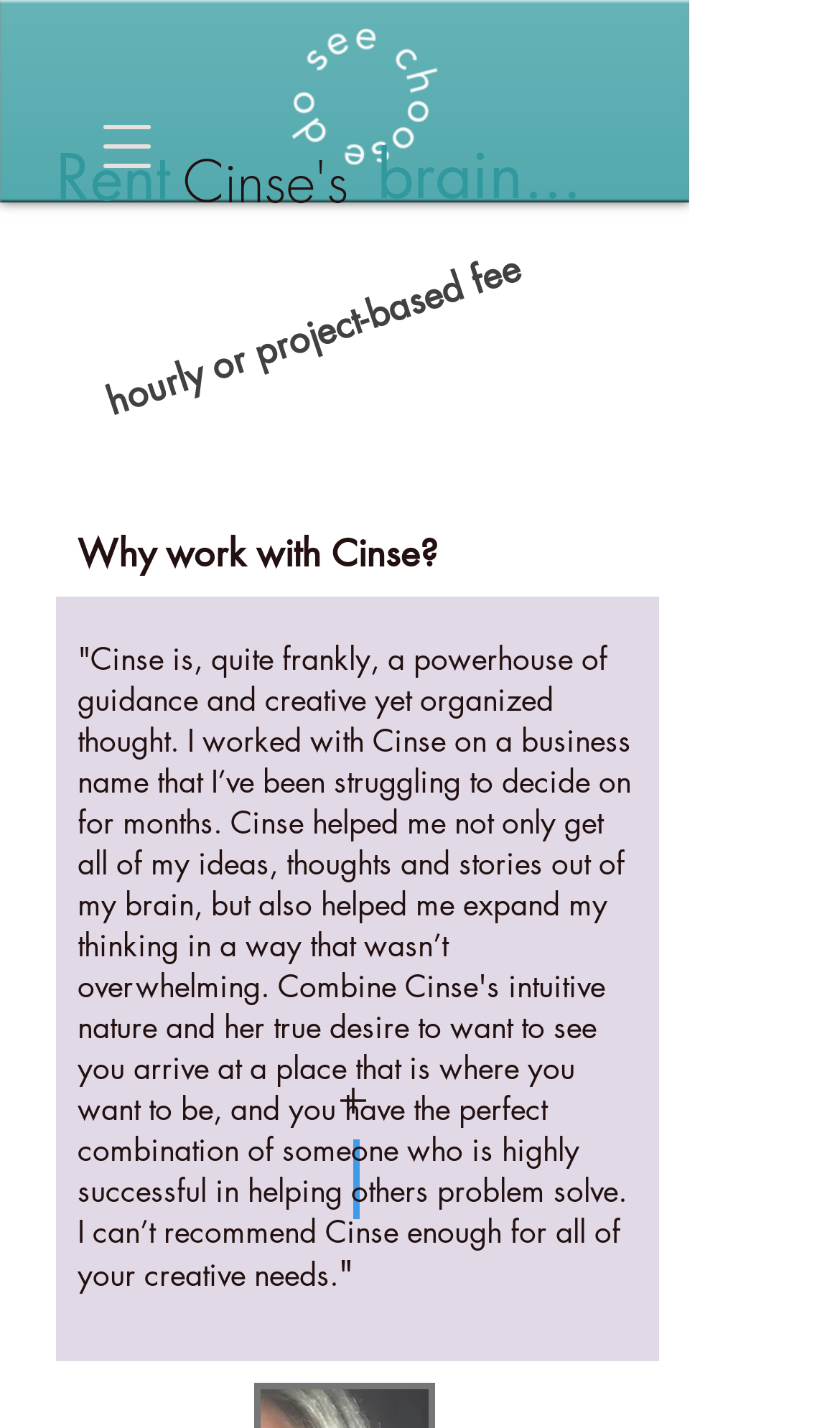What is the format of the fee for Cinse's services?
Look at the image and respond to the question as thoroughly as possible.

I found the answer by examining the heading that says 'hourly or project-based fee'. This heading is located below the main title and describes the format of the fee for Cinse's services.